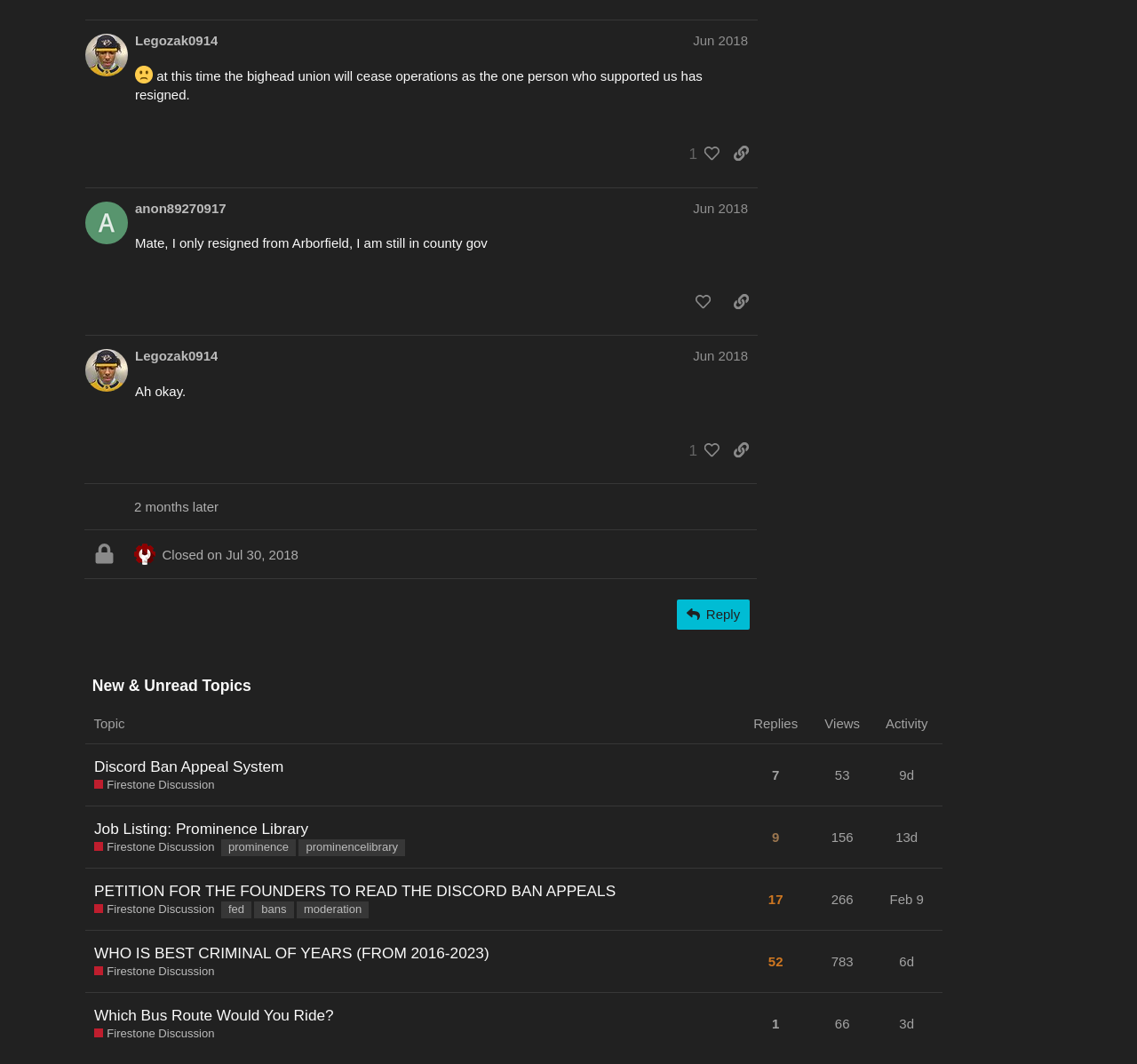Please find the bounding box coordinates of the clickable region needed to complete the following instruction: "View the post by Legozak0914". The bounding box coordinates must consist of four float numbers between 0 and 1, i.e., [left, top, right, bottom].

[0.119, 0.029, 0.192, 0.046]